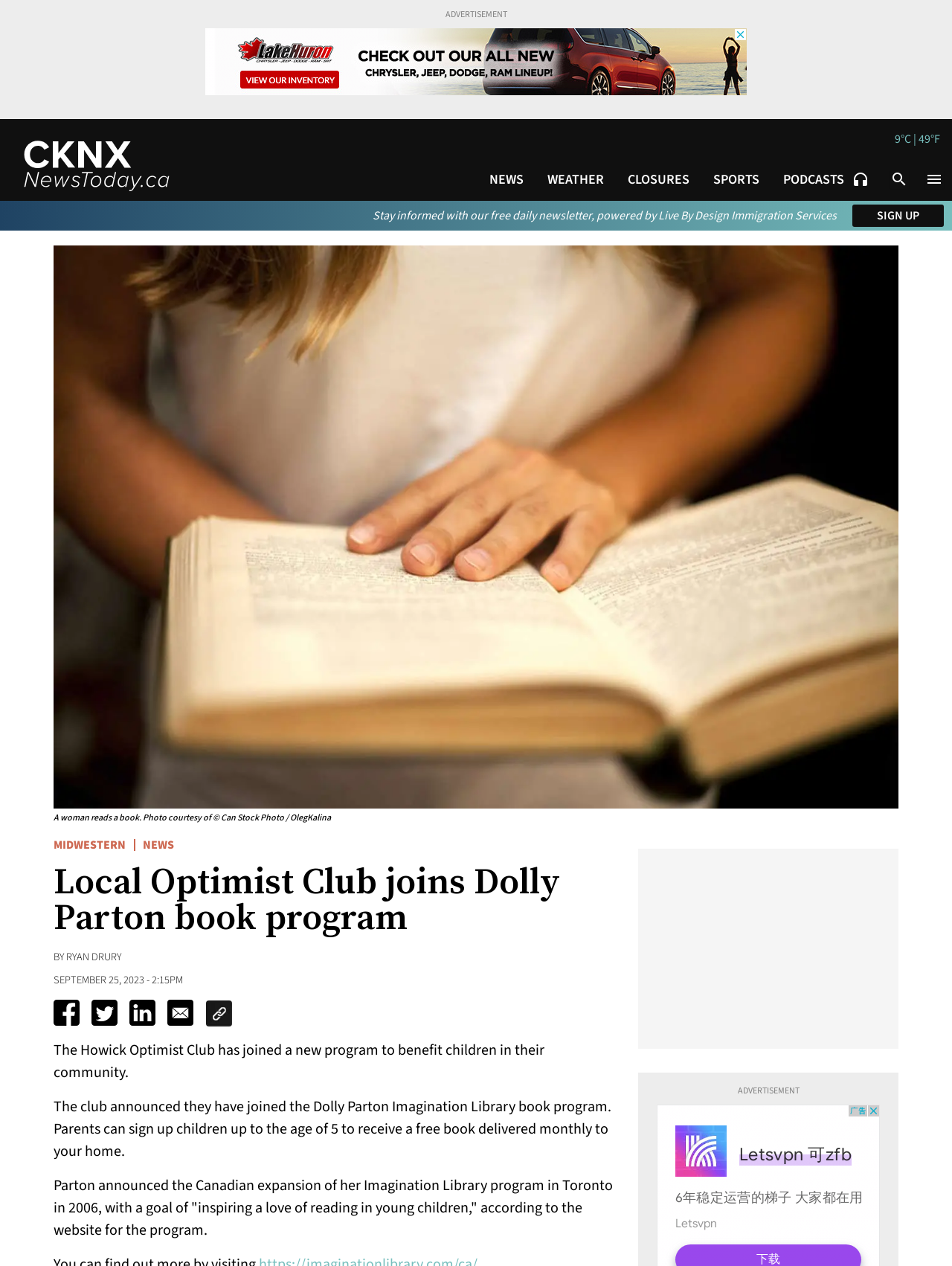Kindly determine the bounding box coordinates for the area that needs to be clicked to execute this instruction: "go to About page".

None